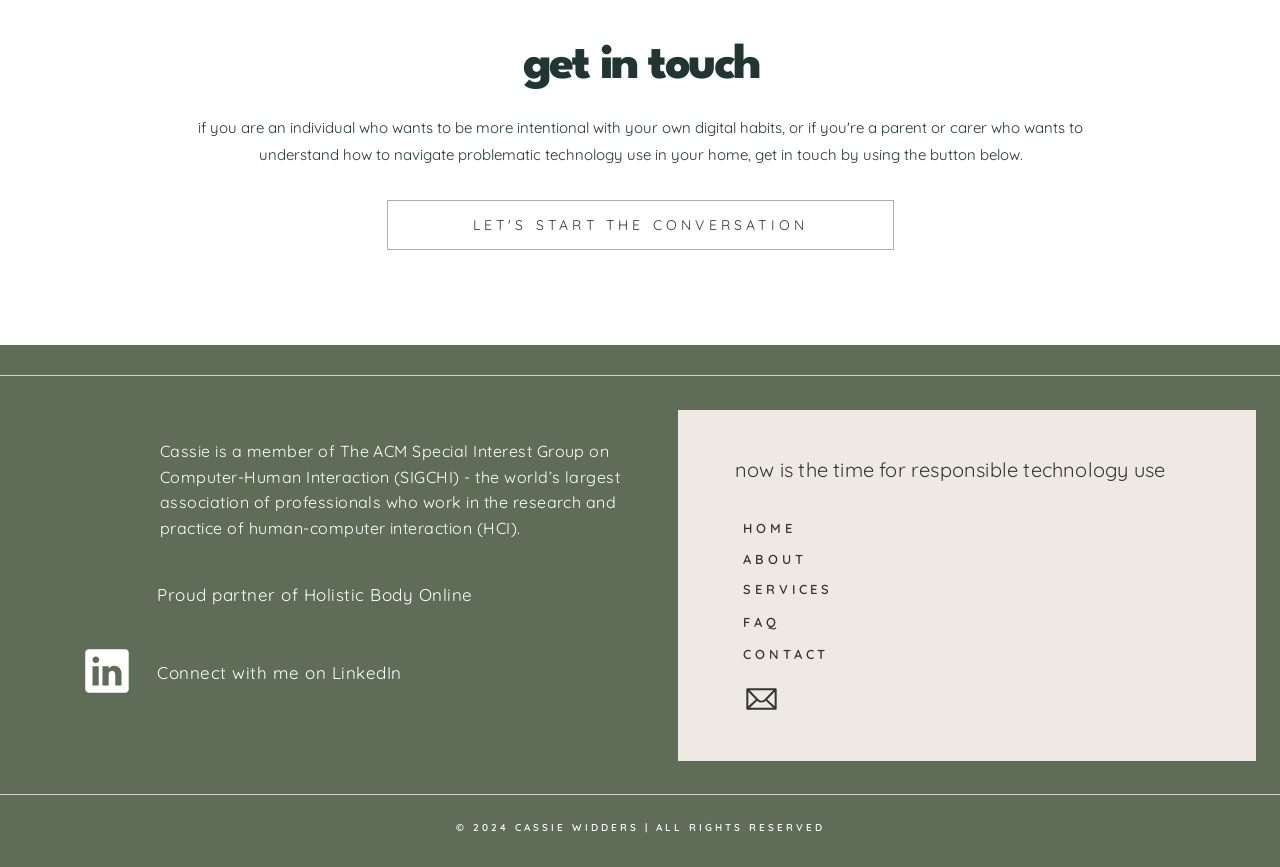Determine the bounding box coordinates of the clickable element to complete this instruction: "Learn about SERVICES". Provide the coordinates in the format of four float numbers between 0 and 1, [left, top, right, bottom].

[0.58, 0.664, 0.701, 0.693]